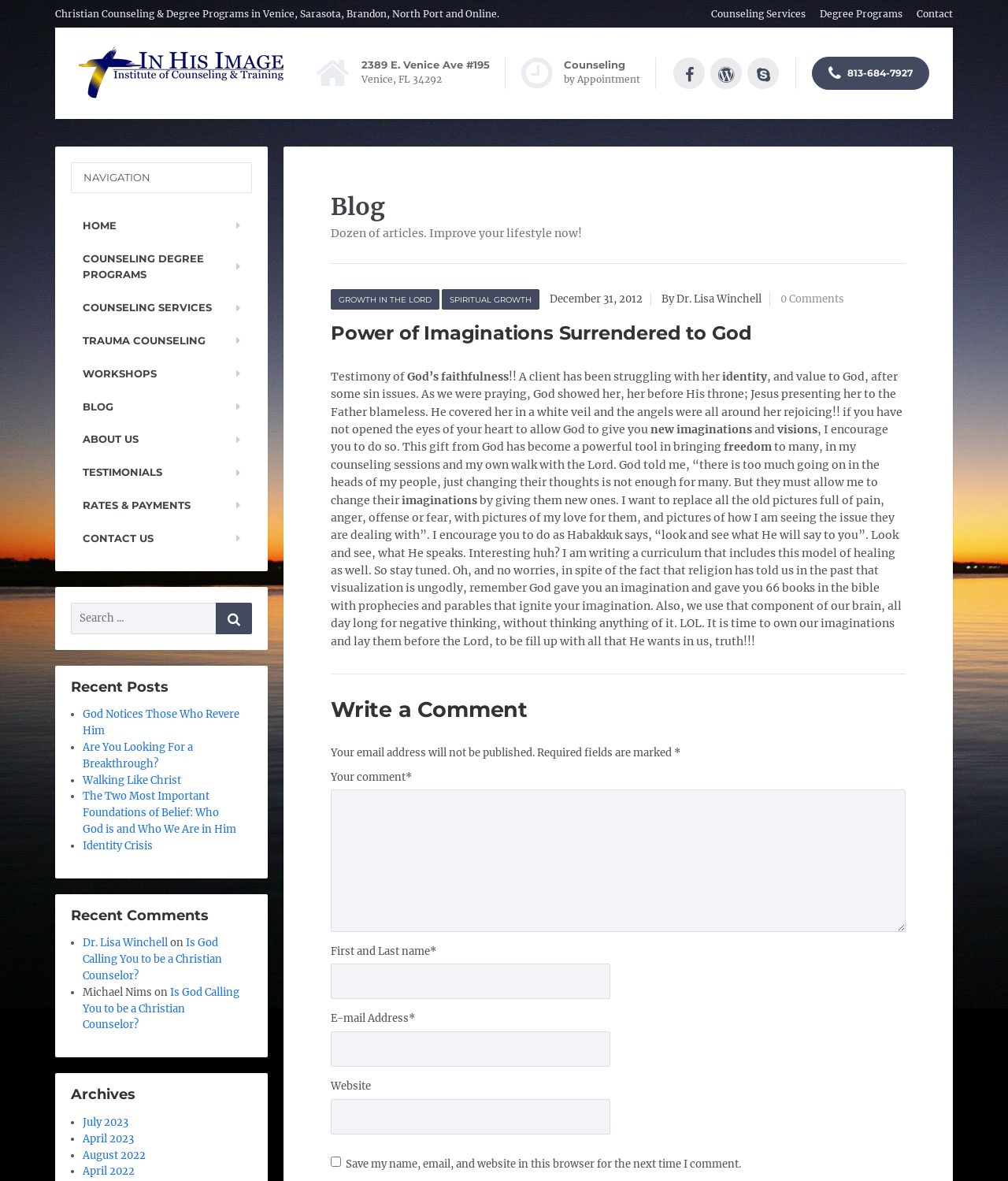Identify and generate the primary title of the webpage.

Power of Imaginations Surrendered to God